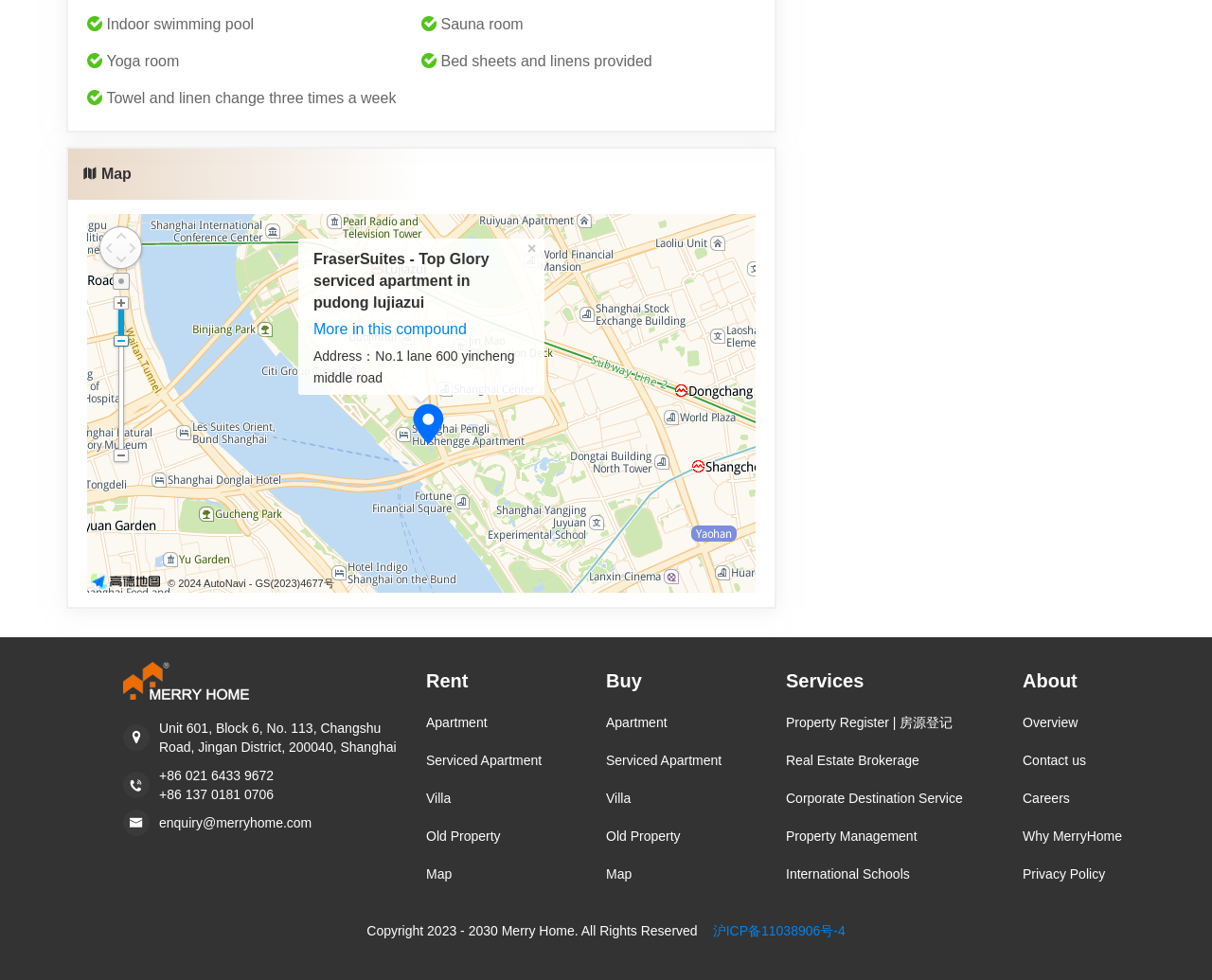Please specify the bounding box coordinates of the clickable region necessary for completing the following instruction: "Read more about the 'Flagg-Air 340HT/340HP Aspirator Tip'". The coordinates must consist of four float numbers between 0 and 1, i.e., [left, top, right, bottom].

None